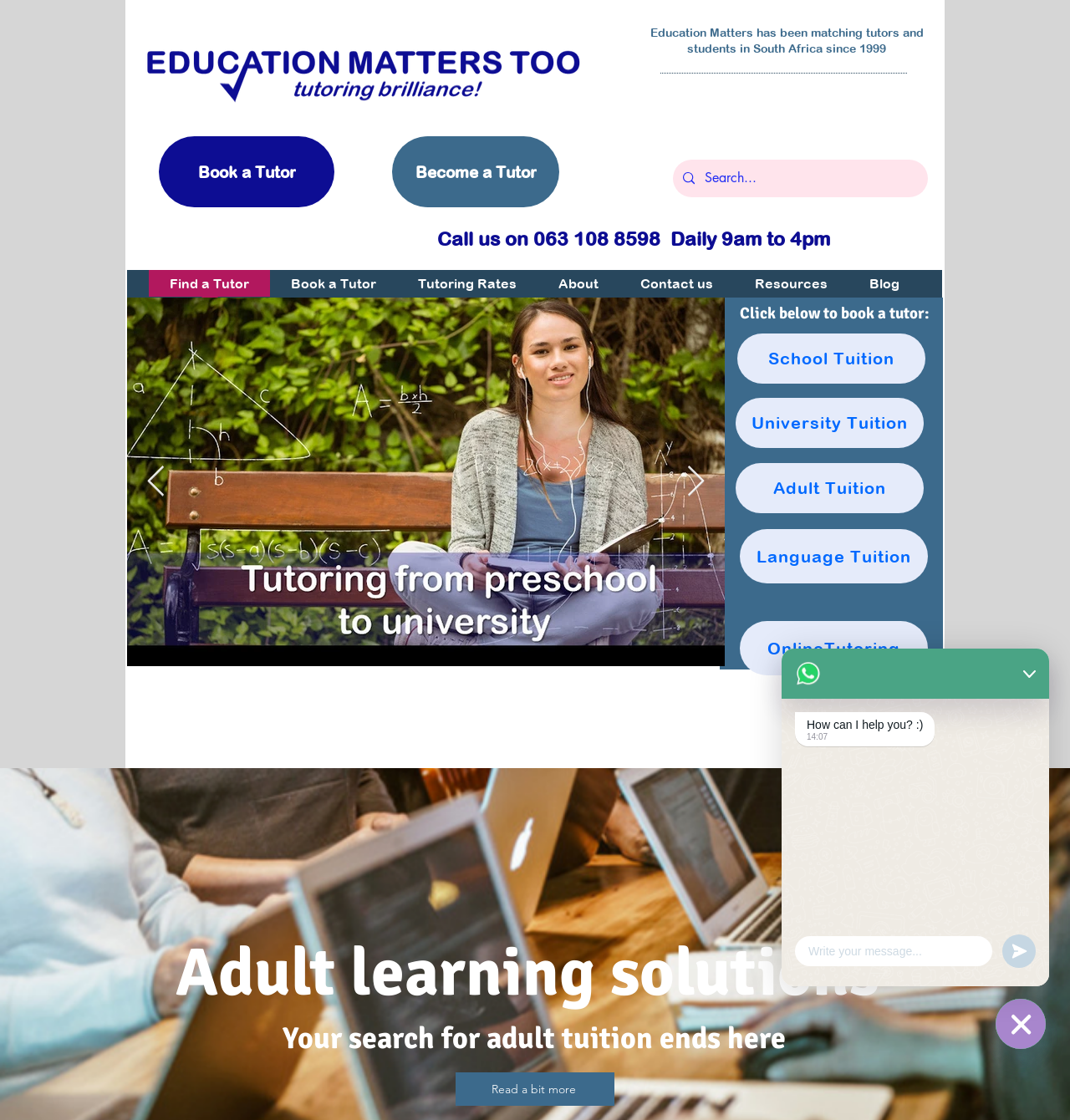Look at the image and write a detailed answer to the question: 
What types of tuition are offered?

The types of tuition offered can be found in the middle of the webpage, where there are links to different types of tuition. The links are labeled as 'School Tuition', 'University Tuition', 'Adult Tuition', 'Language Tuition', and 'Online Tutoring', indicating that these are the types of tuition offered by the organization.